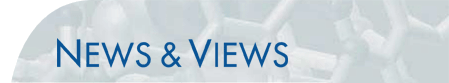Using the information in the image, could you please answer the following question in detail:
What is the purpose of the title 'NEWS & VIEWS'?

The title 'NEWS & VIEWS' likely serves as a header for a section on the webpage dedicated to news updates, commentary, or discussions regarding advancements and insights at The Scripps Research Institute. This suggests that the purpose of the title is to introduce and organize content related to news and views in the scientific field.